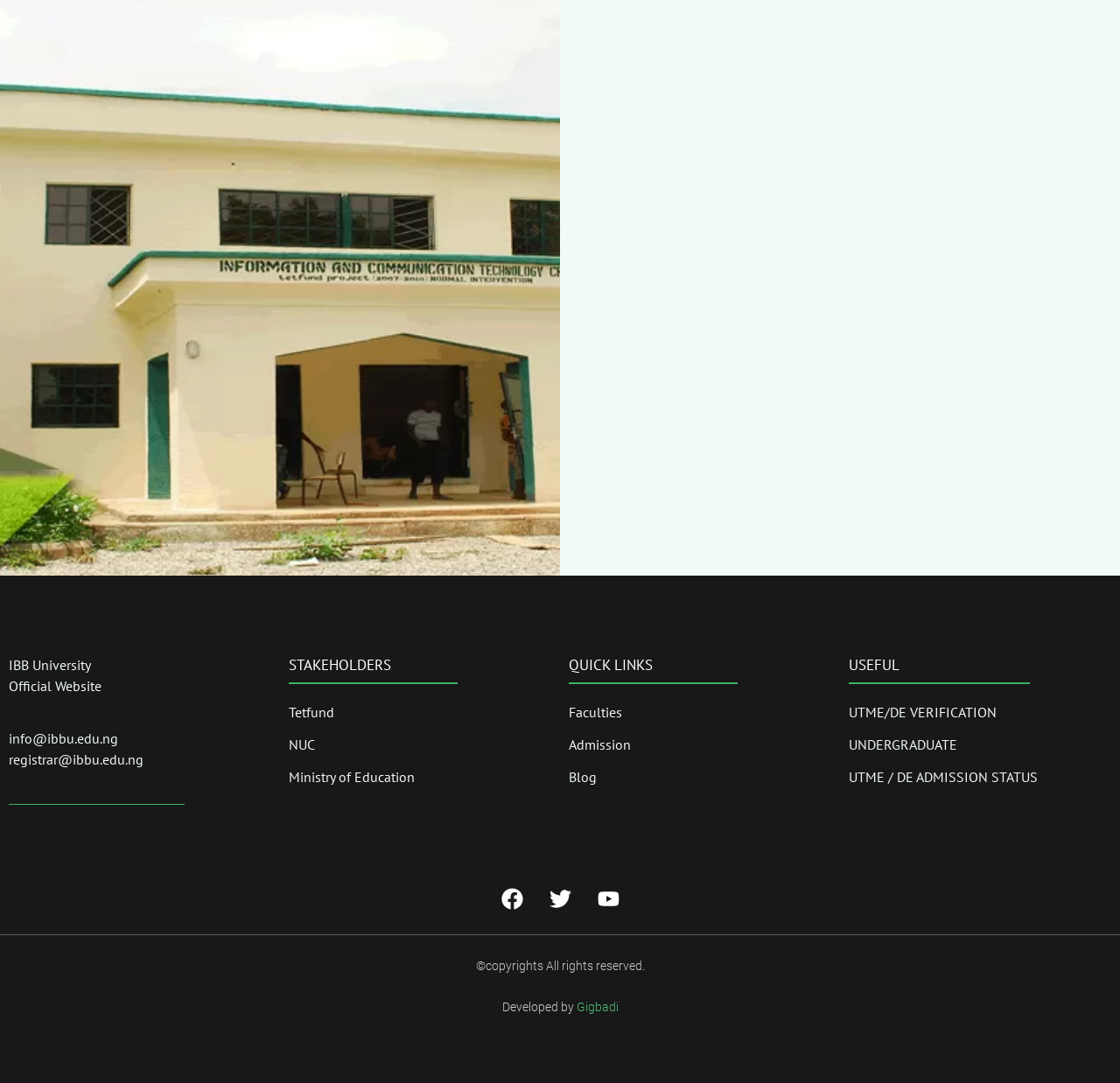Can you provide the bounding box coordinates for the element that should be clicked to implement the instruction: "visit Tetfund website"?

[0.258, 0.648, 0.477, 0.667]